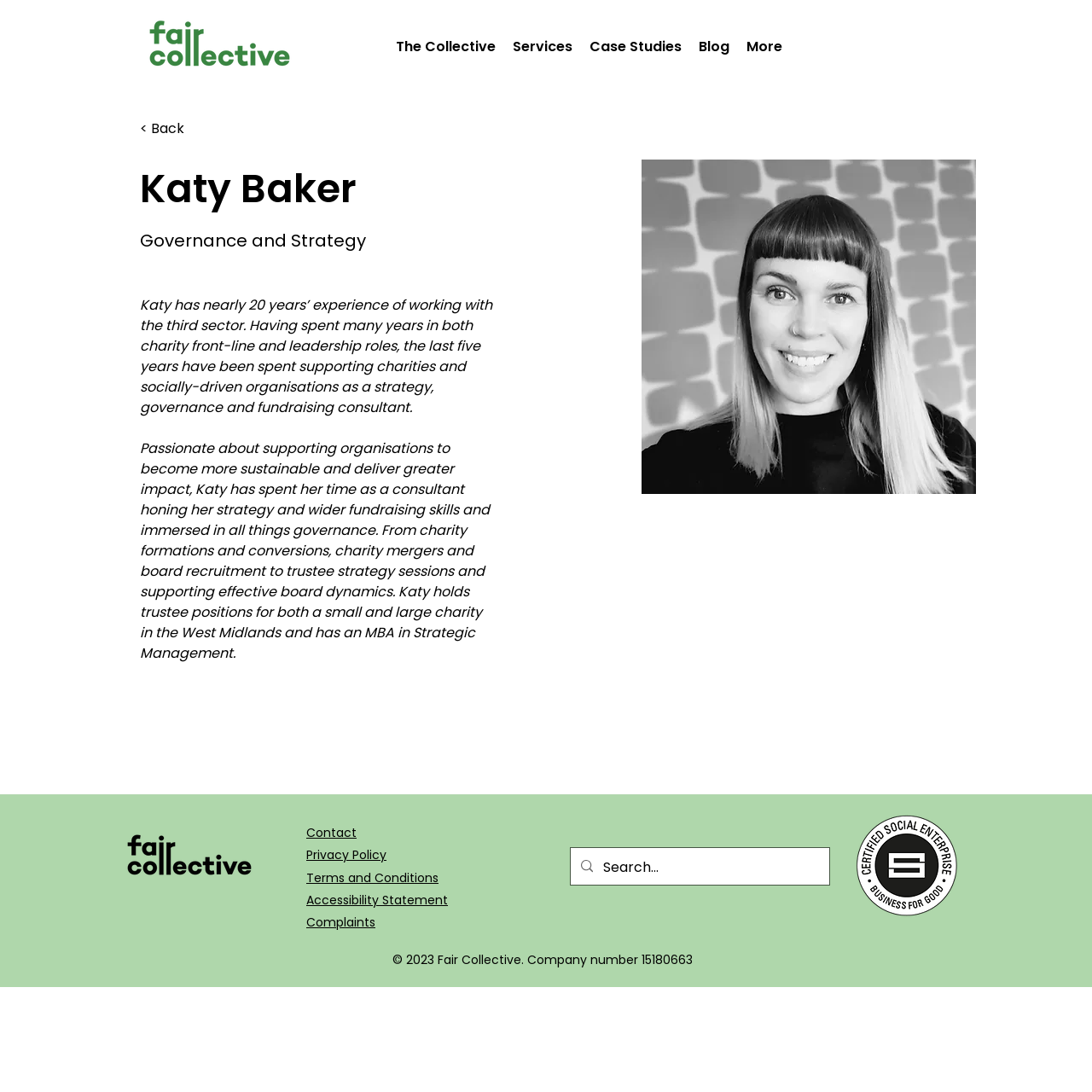What is the format of the image displayed on the webpage? Based on the screenshot, please respond with a single word or phrase.

jpg